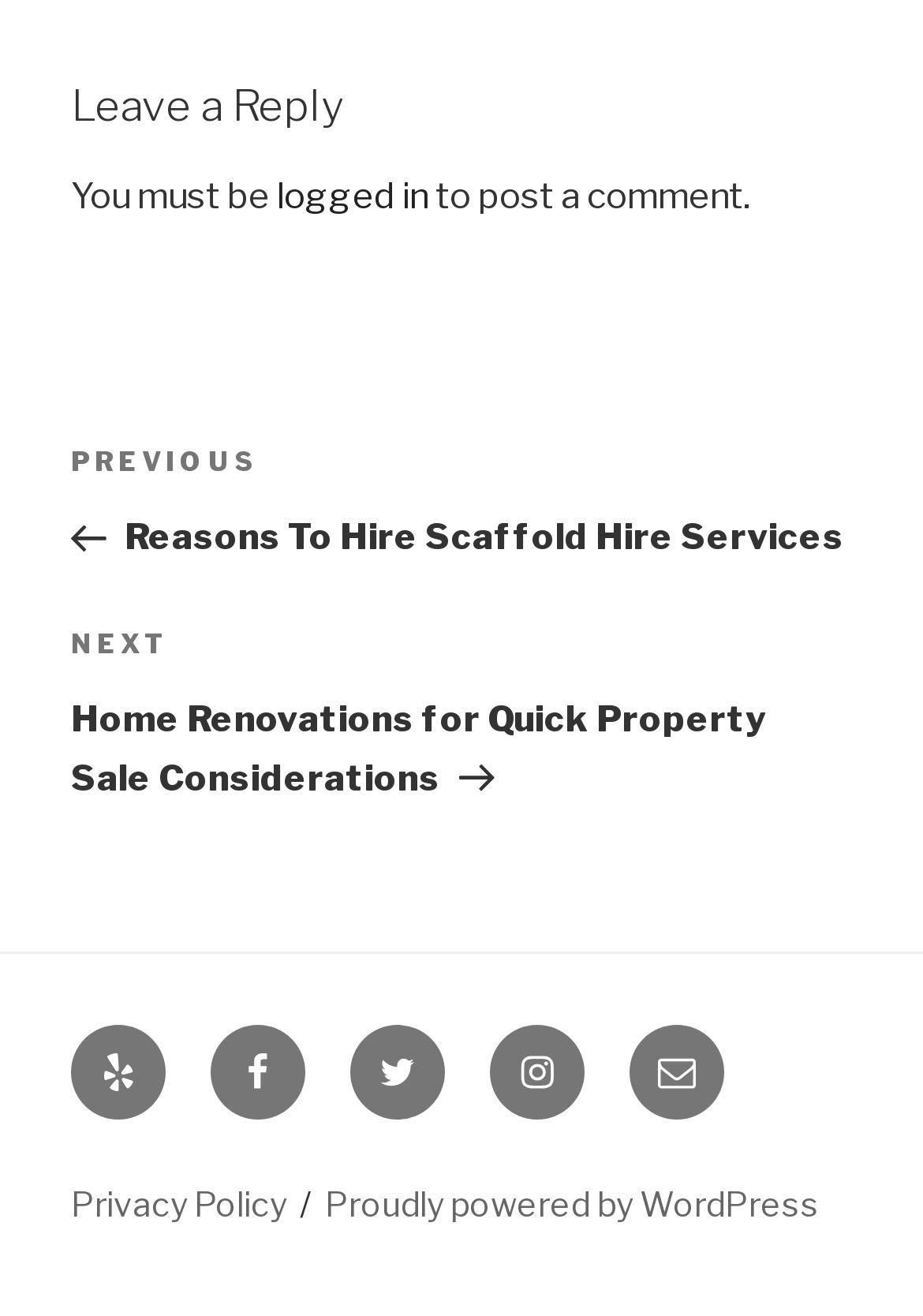What type of links are in the 'Footer Social Links Menu'?
Provide an in-depth answer to the question, covering all aspects.

The 'Footer Social Links Menu' contains links to various social media platforms such as Yelp, Facebook, Twitter, Instagram, and Email, indicating that these links are for social media purposes.